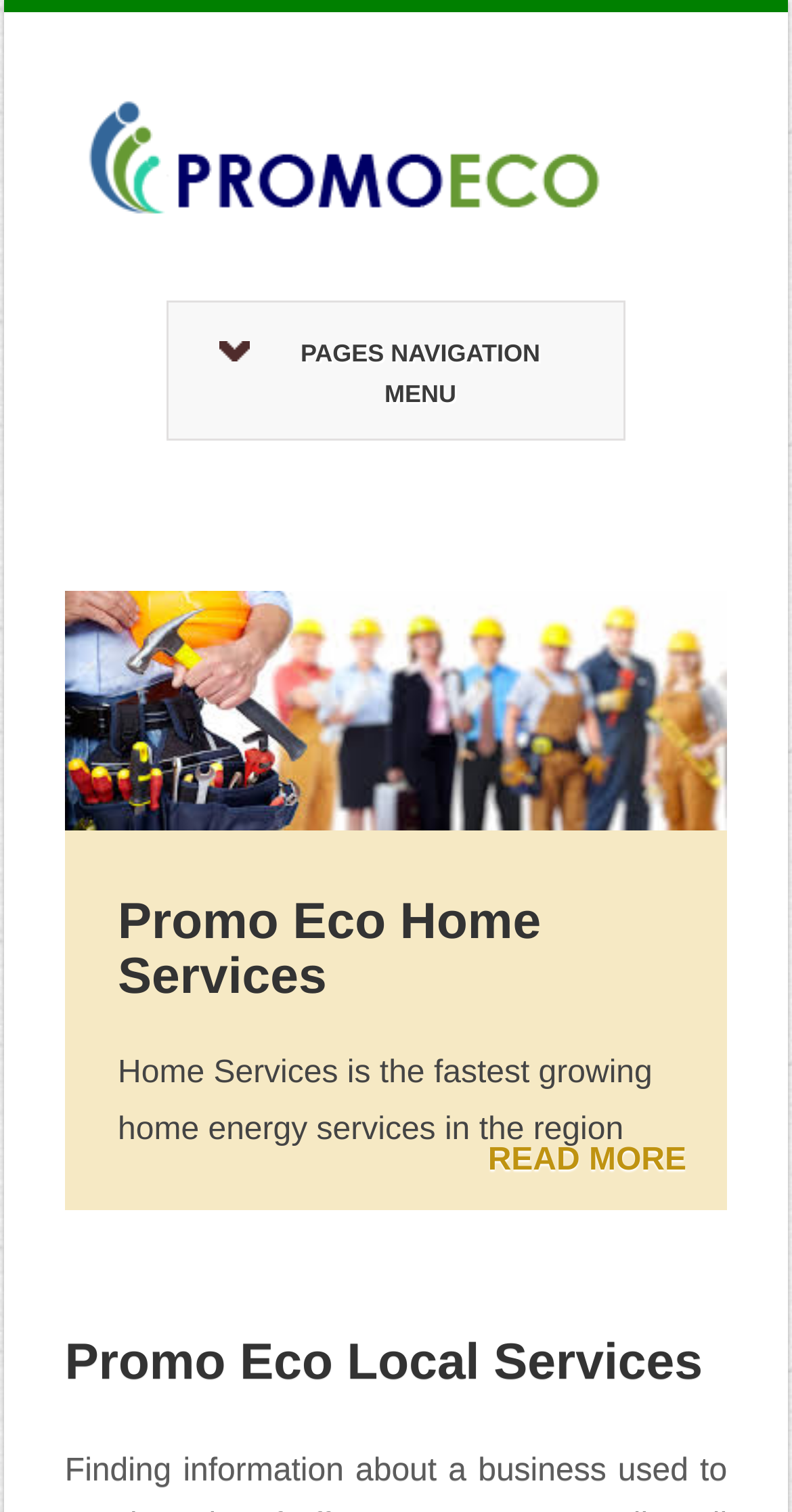Convey a detailed summary of the webpage, mentioning all key elements.

The webpage is for Promo Eco, a company that provides home energy services. At the top left of the page, there is a link to the website's homepage, accompanied by a logo image. Below this, there is a navigation menu with a "PAGES NAVIGATION MENU" label. 

To the right of the navigation menu, there is a list marker, indicated by a bullet point. 

Further down the page, there is a prominent heading that reads "Promo Eco Home Services". Below this heading, there is a paragraph of text that describes the company's home services, stating that it is the fastest growing in the region. 

At the bottom of the page, there is another heading that reads "Promo Eco Local Services".